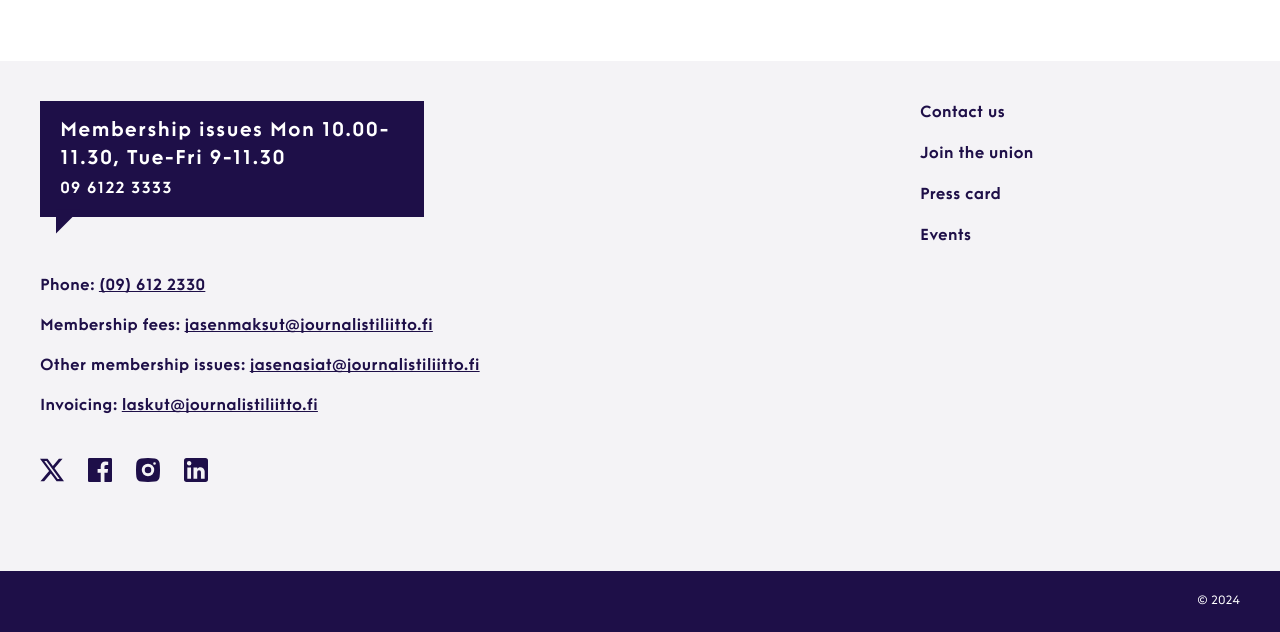Select the bounding box coordinates of the element I need to click to carry out the following instruction: "Click the 'MAILING LIST' link".

None